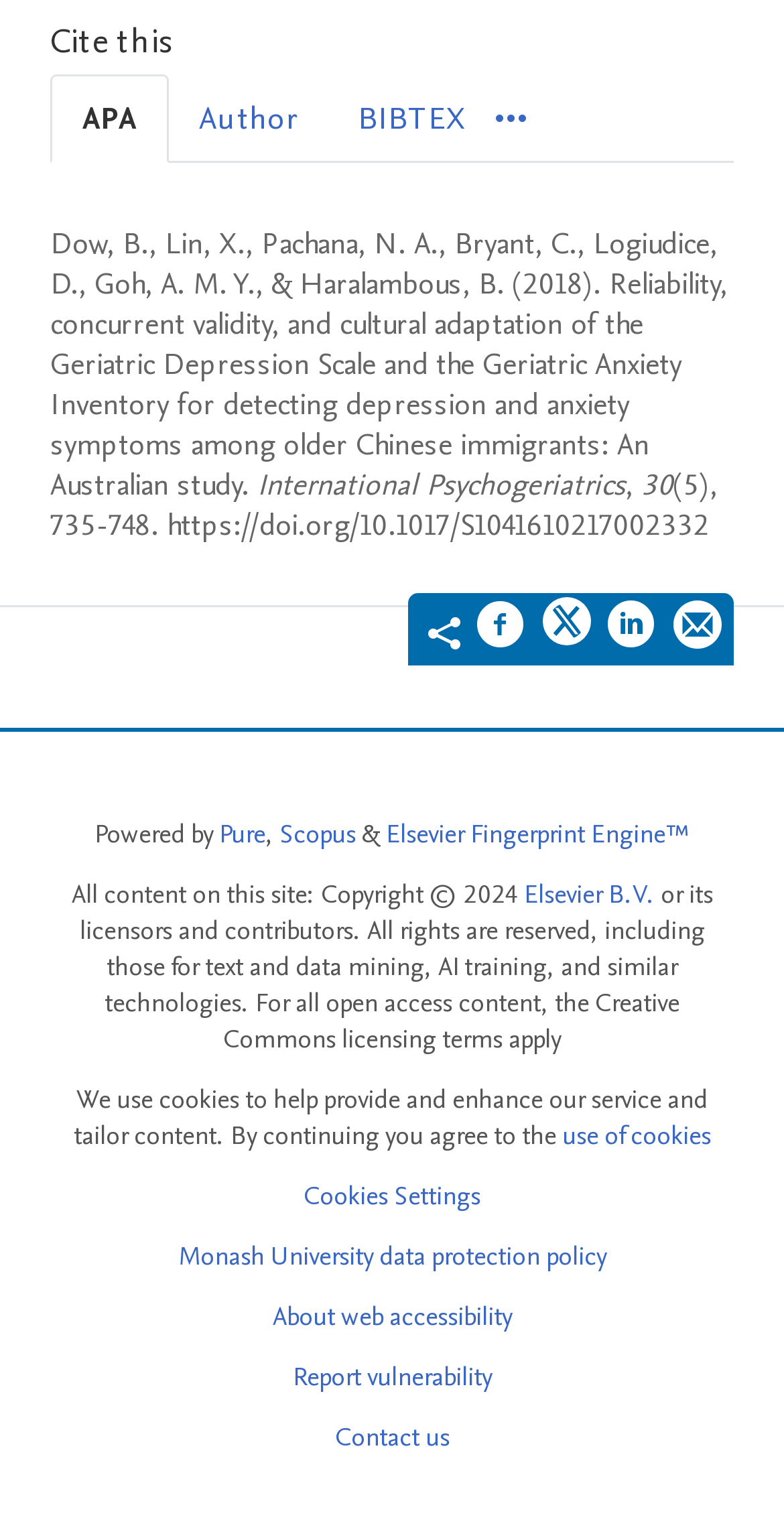What is the title of the article?
Please provide a comprehensive answer based on the details in the screenshot.

The title of the article is obtained from the StaticText element with the text 'Reliability, concurrent validity, and cultural adaptation of the Geriatric Depression Scale and the Geriatric Anxiety Inventory for detecting depression and anxiety symptoms among older Chinese immigrants: An Australian study'.